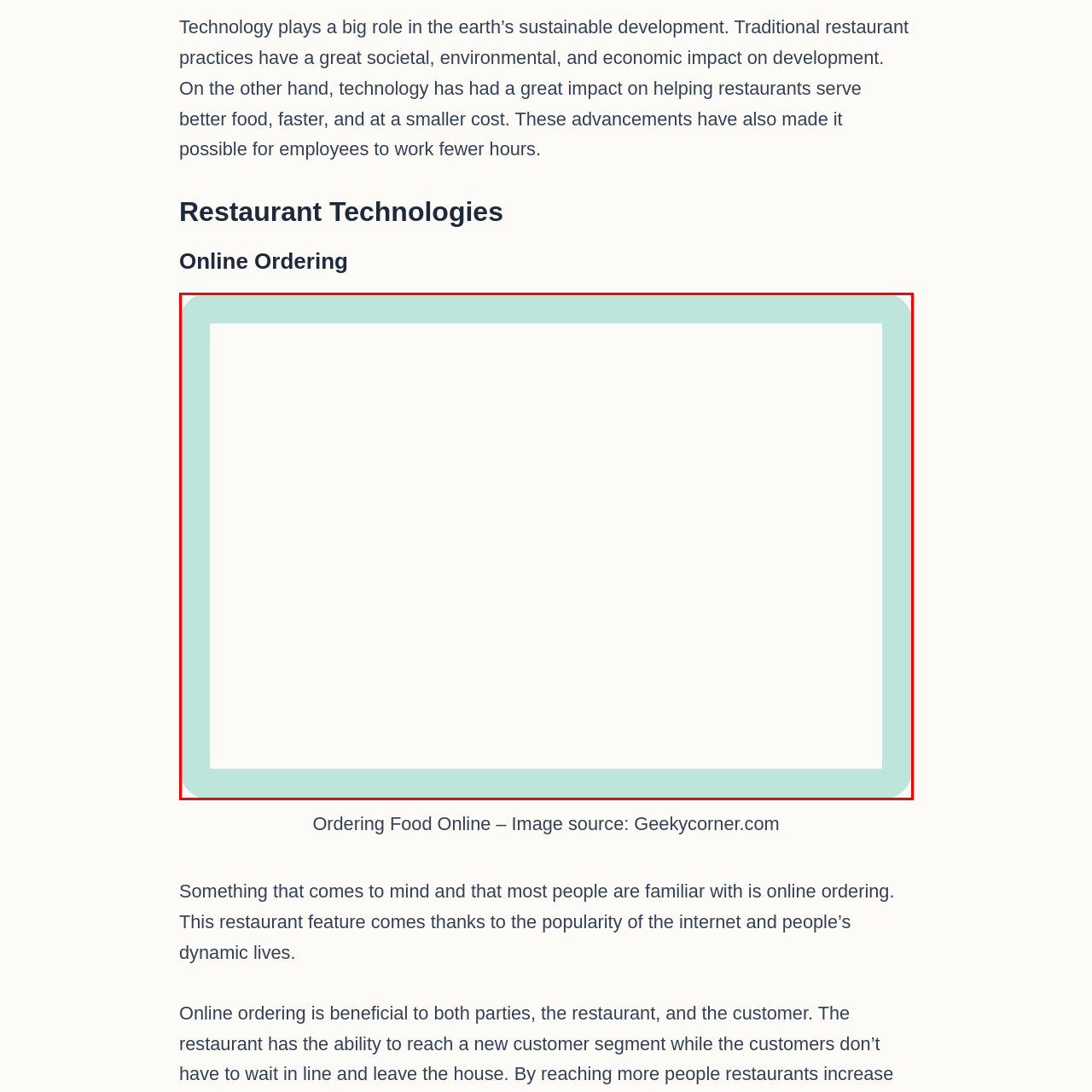What is the benefit of online ordering for customers?
Look closely at the portion of the image highlighted by the red bounding box and provide a comprehensive answer to the question.

According to the caption, online ordering facilitates quicker service and food delivery, which in turn enhances customer satisfaction, making dining experiences more accessible and convenient for customers.